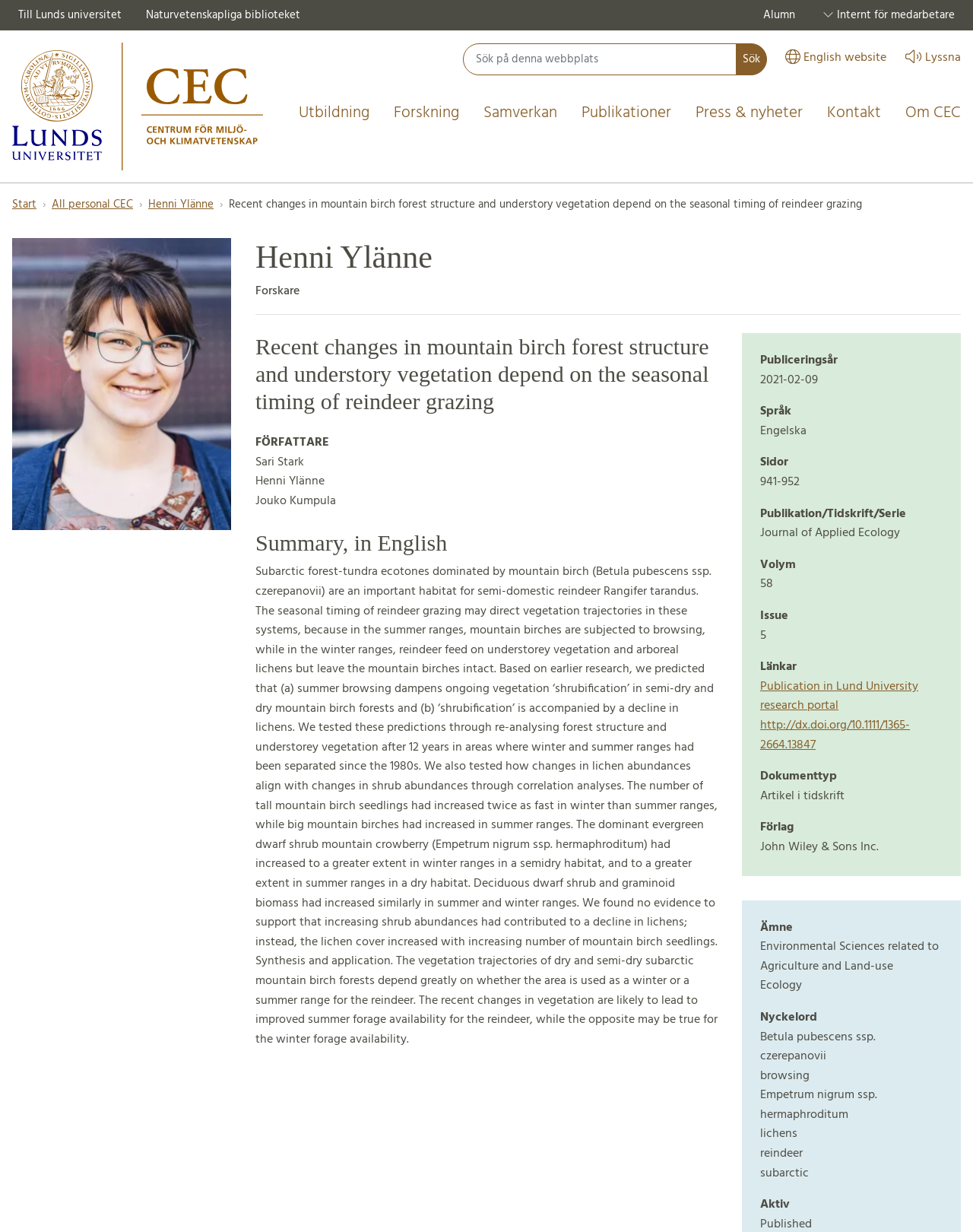Based on what you see in the screenshot, provide a thorough answer to this question: What is the title of the publication?

The title of the publication is mentioned in the StaticText element with the text 'Recent changes in mountain birch forest structure and understory vegetation depend on the seasonal timing of reindeer grazing'.